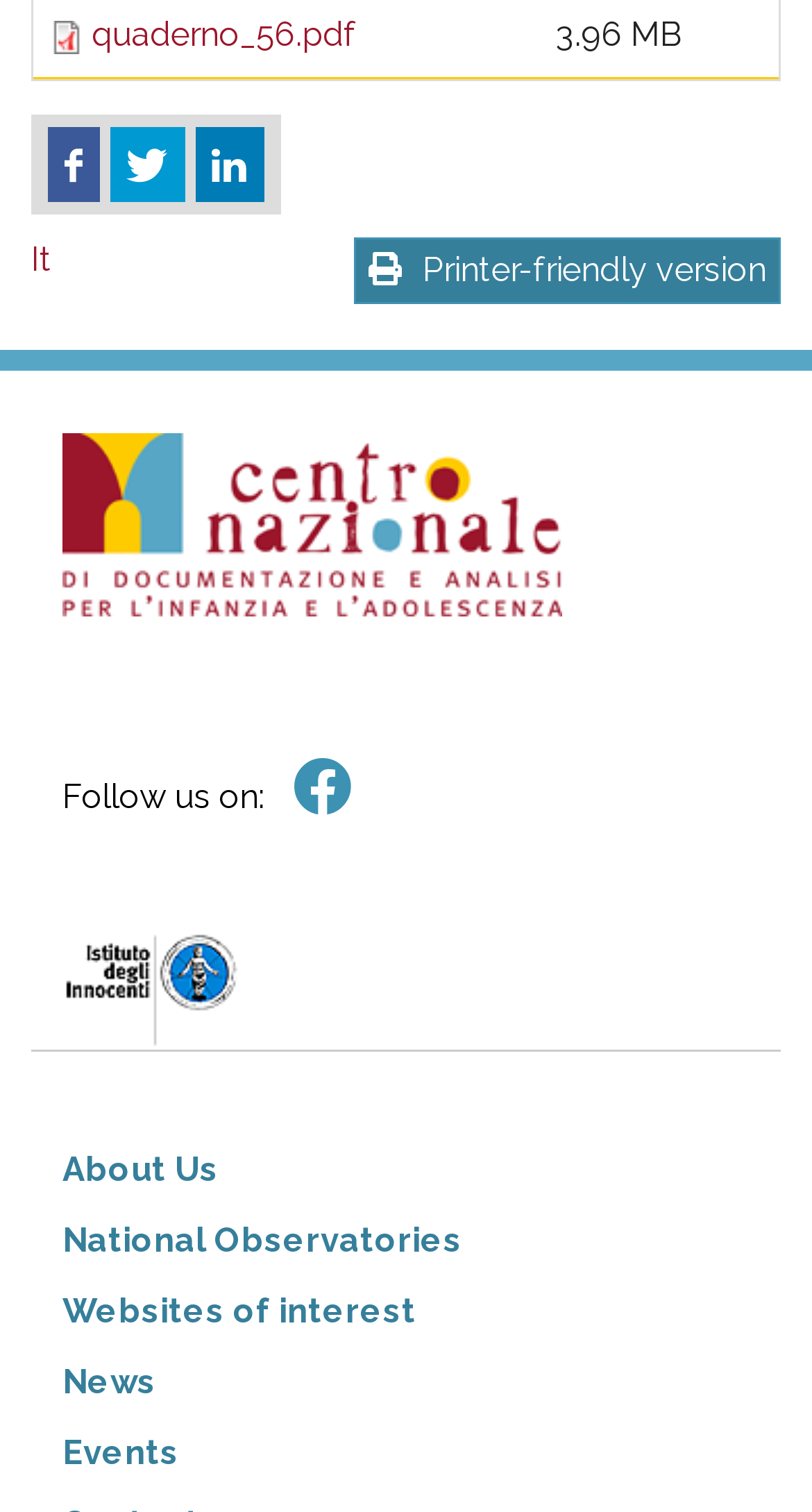Identify the bounding box coordinates of the region that needs to be clicked to carry out this instruction: "Print the page". Provide these coordinates as four float numbers ranging from 0 to 1, i.e., [left, top, right, bottom].

[0.454, 0.166, 0.944, 0.192]